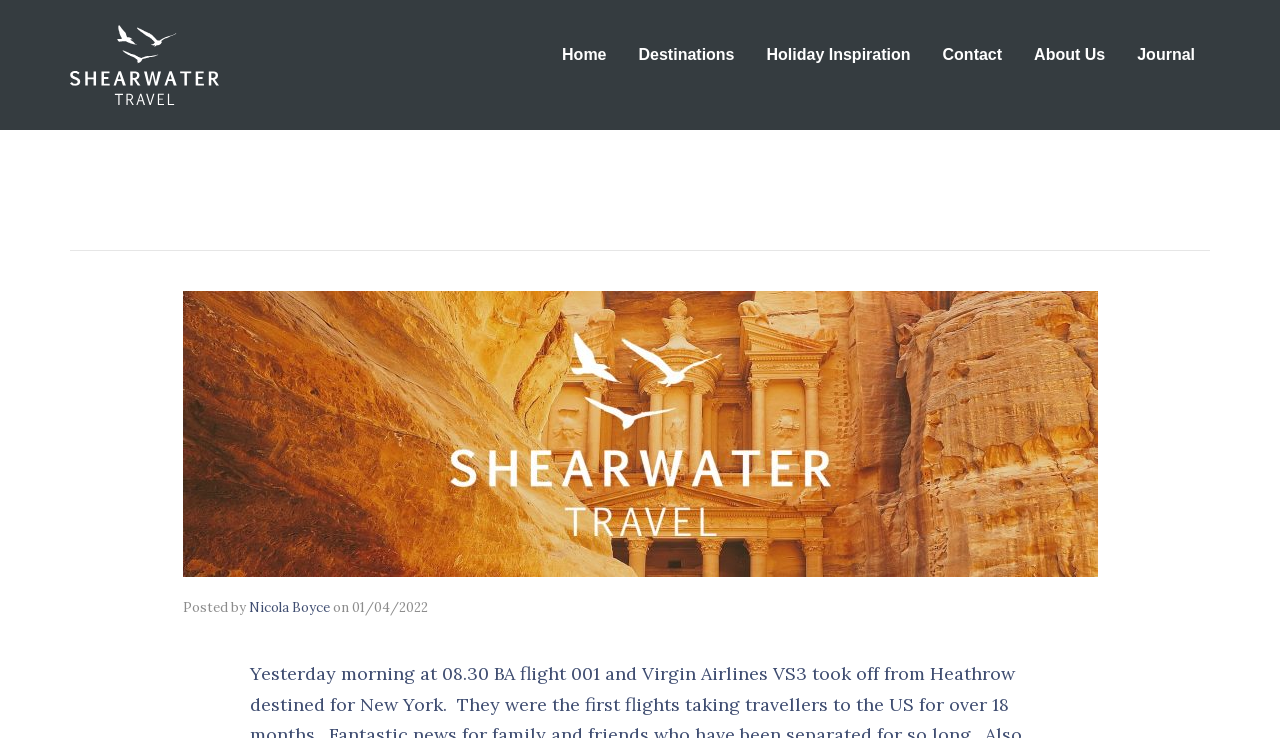Give the bounding box coordinates for the element described as: "Home".

[0.439, 0.041, 0.474, 0.108]